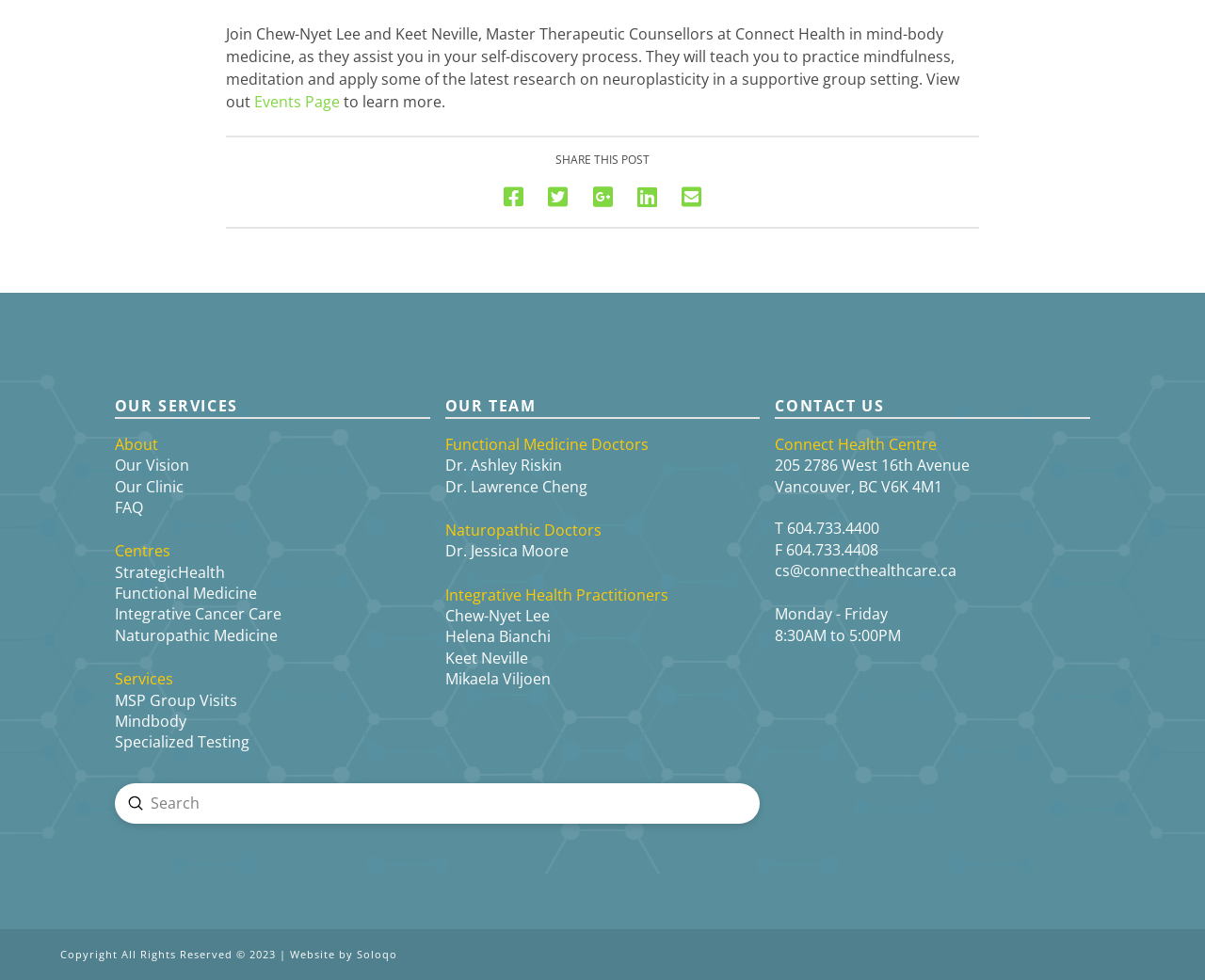Please find the bounding box coordinates for the clickable element needed to perform this instruction: "View Our Vision".

[0.095, 0.464, 0.157, 0.485]